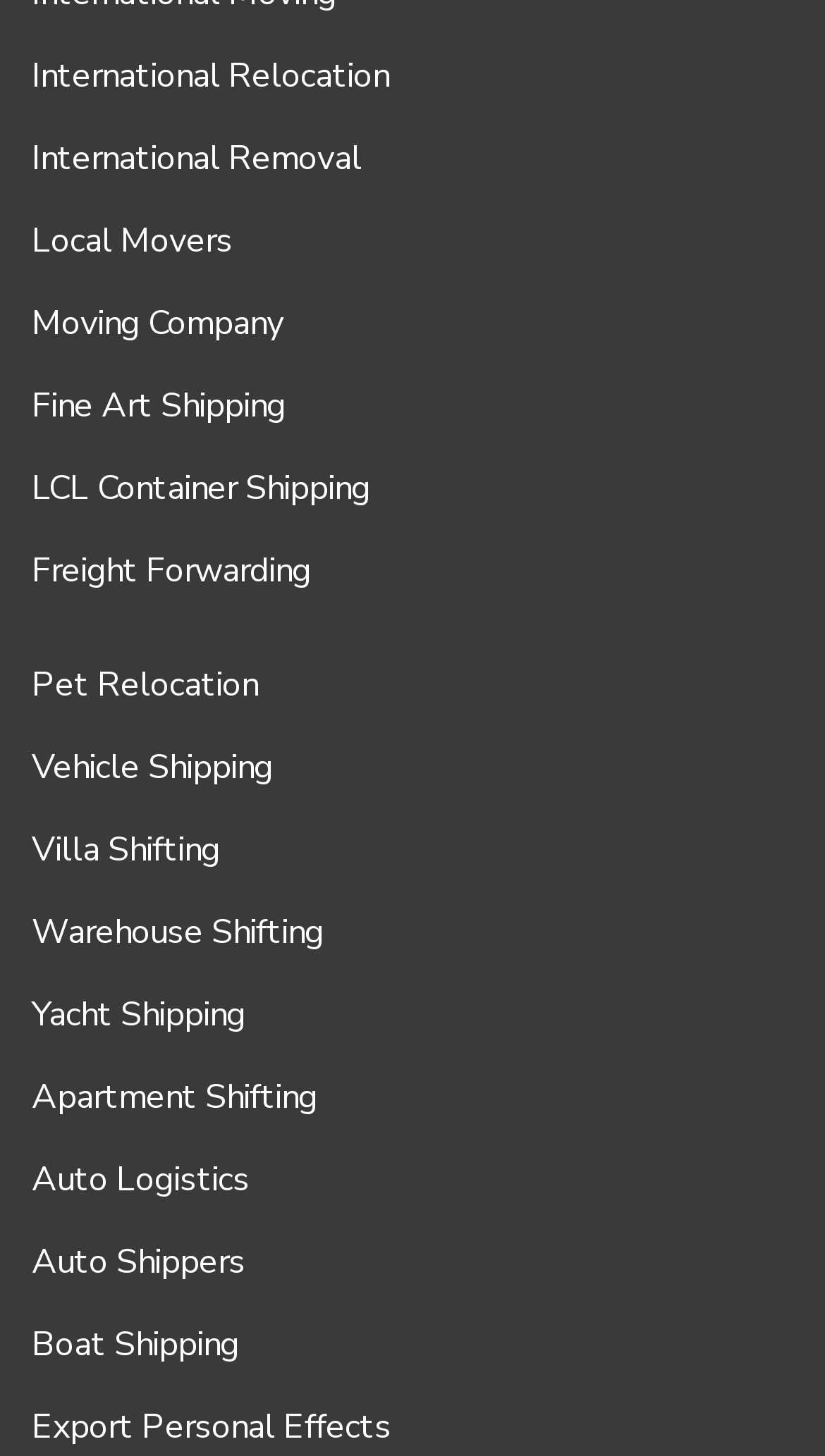What is the last relocation service listed?
Please look at the screenshot and answer in one word or a short phrase.

Export Personal Effects